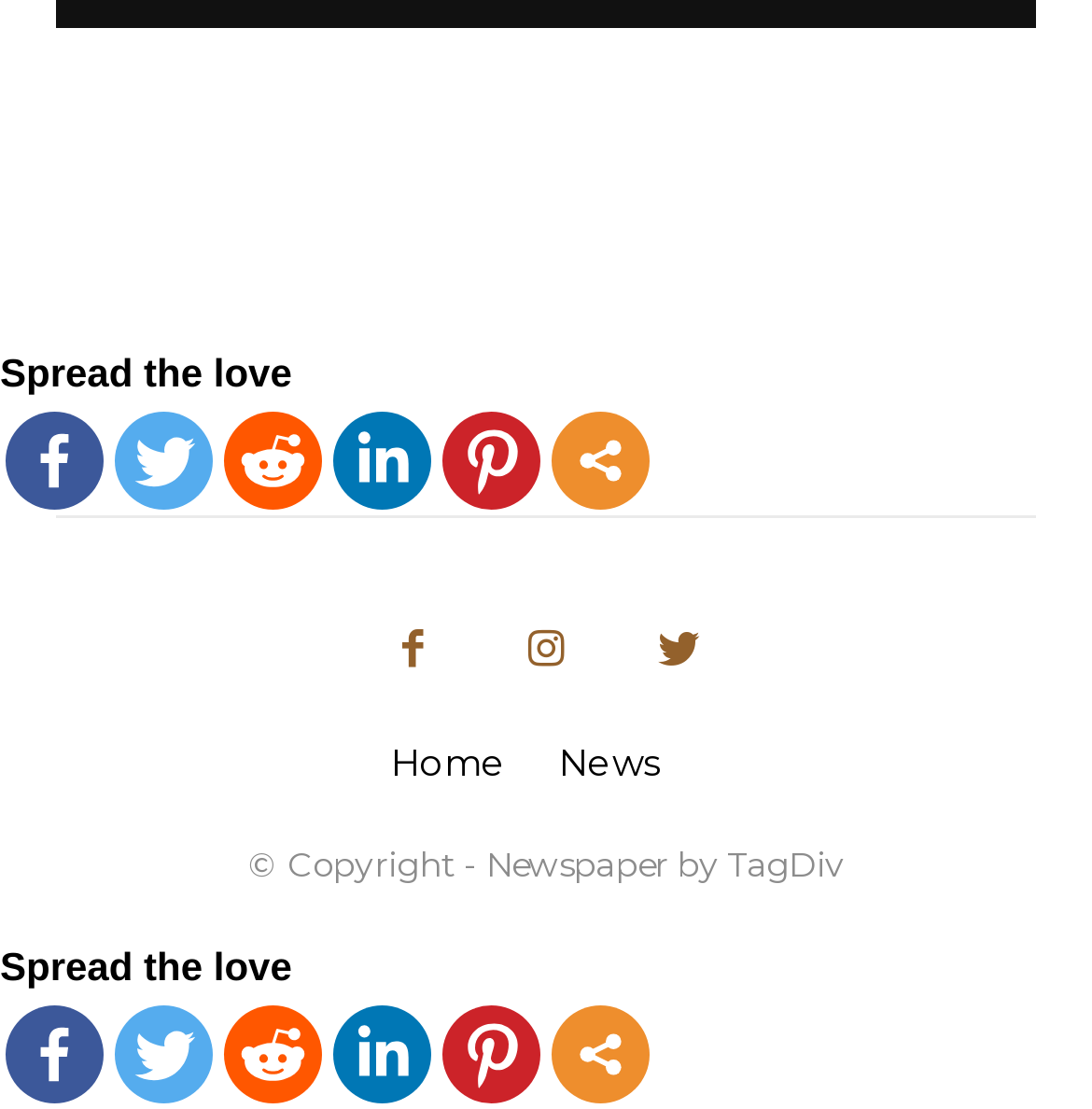How many navigation links are available?
Provide a detailed answer to the question, using the image to inform your response.

I can see two navigation links at the top of the webpage, labeled 'Home' and 'News', which allow users to navigate to different sections of the webpage.